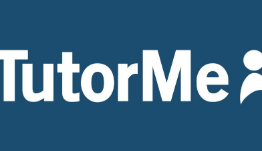Give a one-word or one-phrase response to the question:
What is the font color of 'TutorMe'?

White